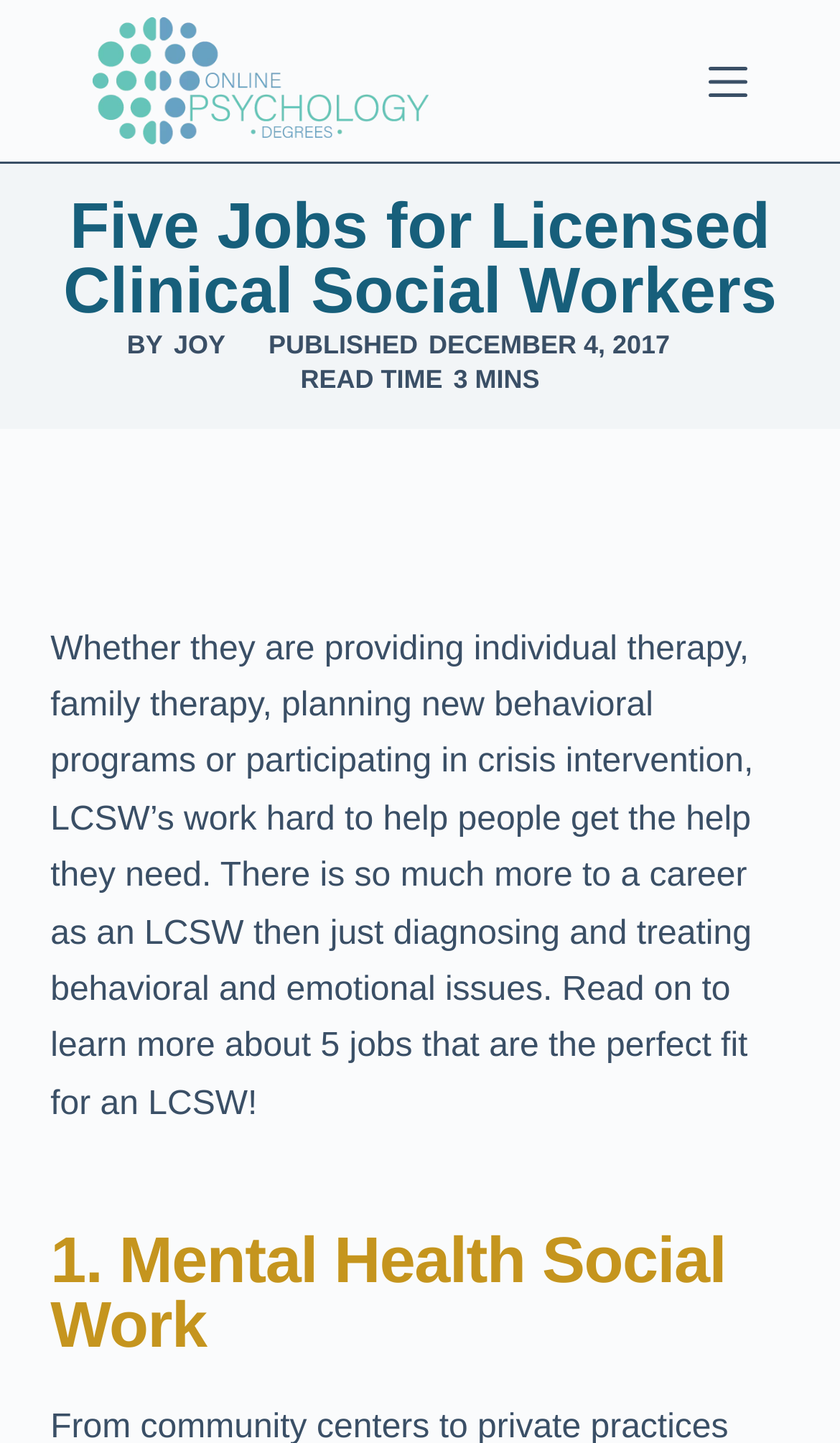Locate the bounding box coordinates of the UI element described by: "Menu". The bounding box coordinates should consist of four float numbers between 0 and 1, i.e., [left, top, right, bottom].

[0.844, 0.043, 0.89, 0.069]